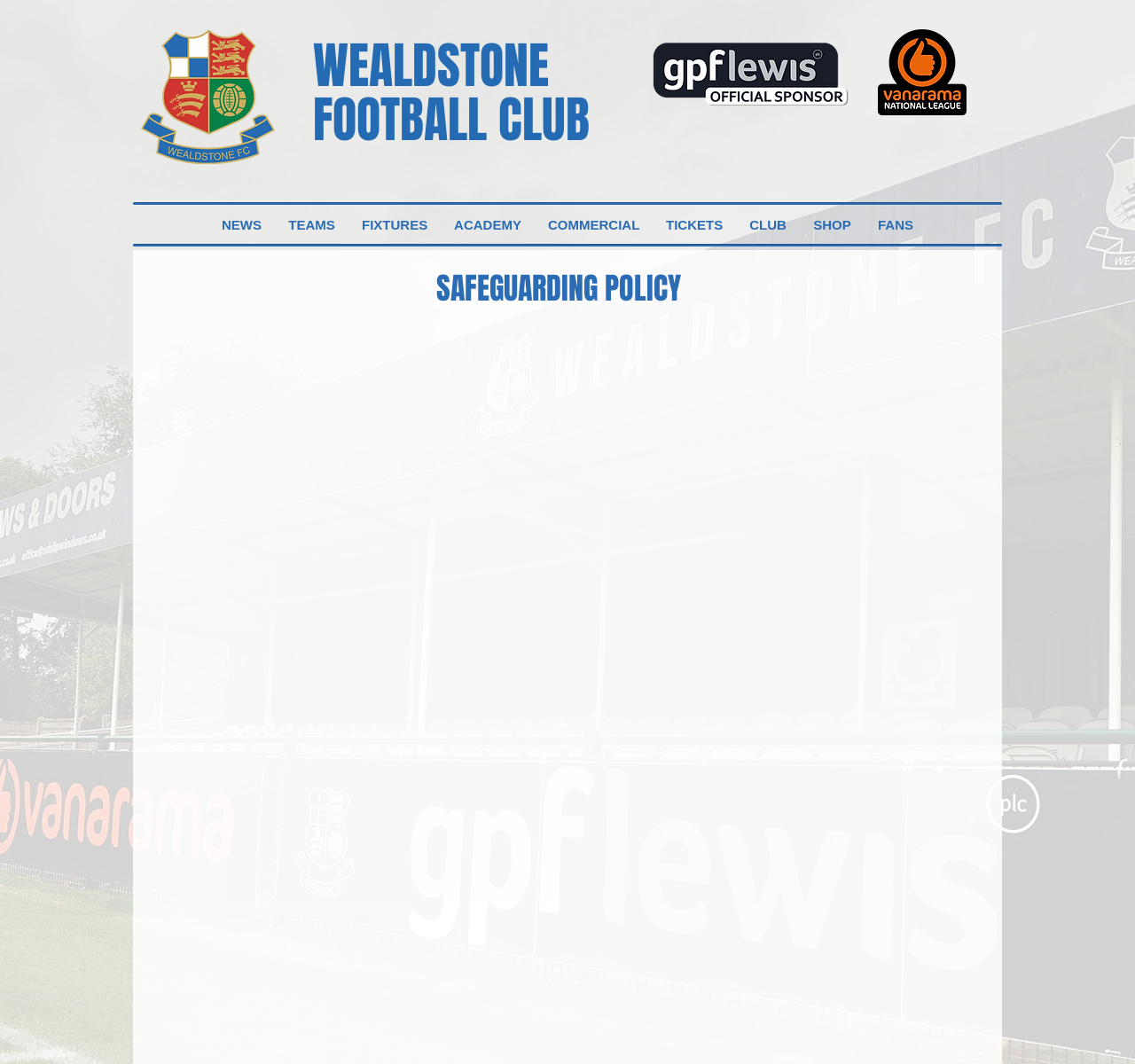Identify the bounding box of the UI element described as follows: "FOOTBALL CLUB". Provide the coordinates as four float numbers in the range of 0 to 1 [left, top, right, bottom].

[0.276, 0.078, 0.52, 0.147]